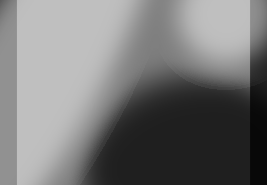What is the main focus of the article?
Provide a thorough and detailed answer to the question.

The caption indicates that the article focuses on enhancing website authority through strategic link-building techniques, which is the primary goal of the content, as it aims to help website owners and digital marketers improve their website's performance.